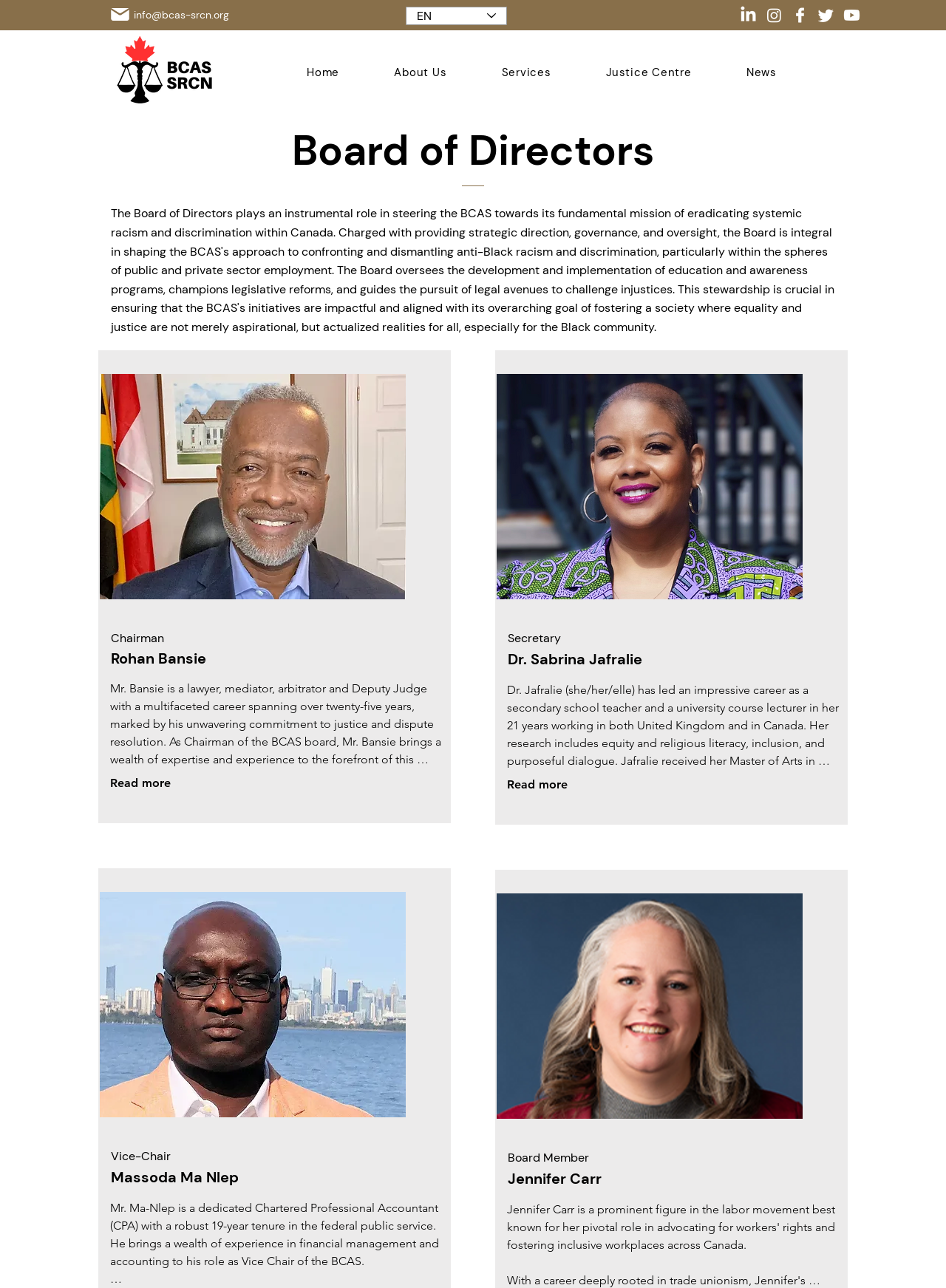How many social media links are available?
Utilize the image to construct a detailed and well-explained answer.

The social media links are LinkedIn, Instagram, Facebook, Twitter, and Youtube, which can be found in the 'Social Bar' list.